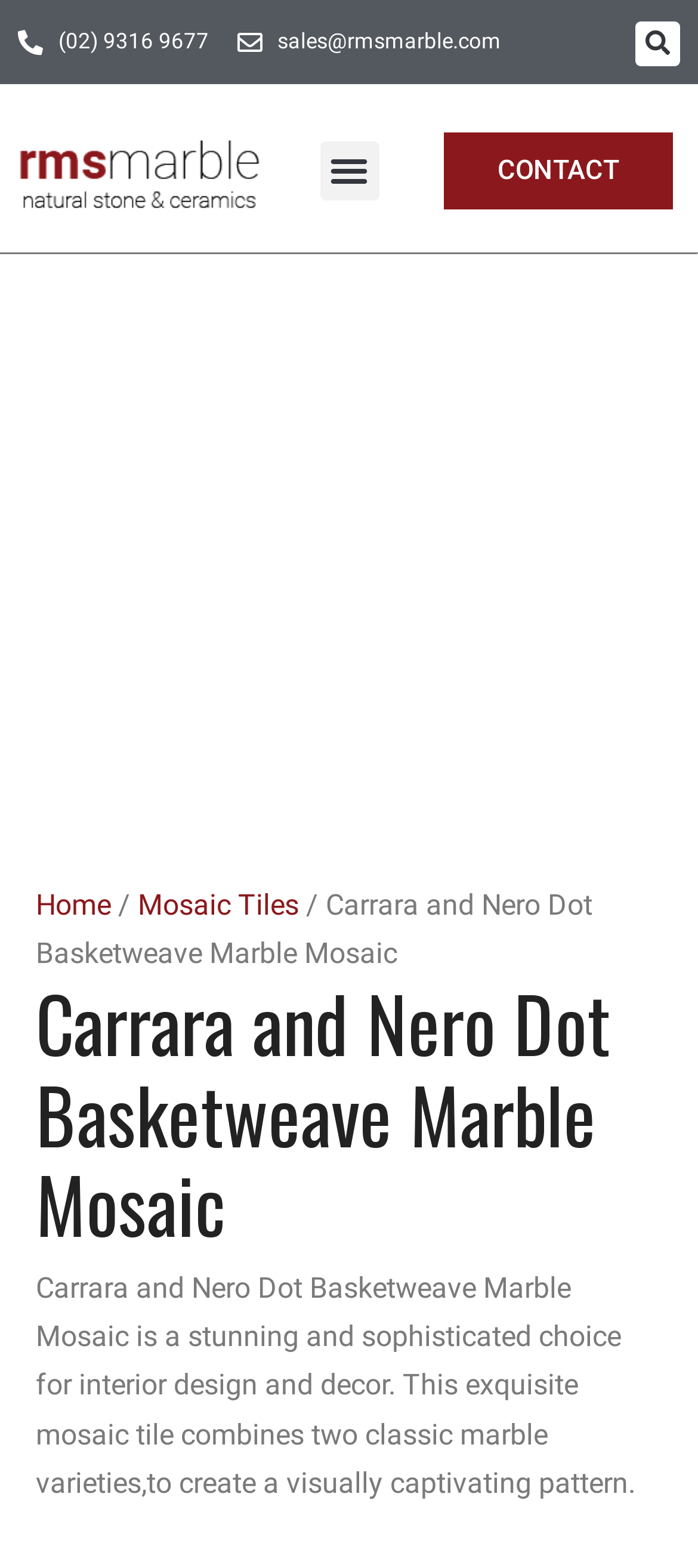Provide an in-depth caption for the elements present on the webpage.

This webpage is about Carrara and Nero Dot Basketweave Marble Mosaic, a luxury interior design product. At the top left, there is a logo of RMS Marble & Natural Stone Supplier, accompanied by a phone number and an email address. On the top right, there is a search bar with a "Search" button. 

Below the search bar, there is a menu toggle button. To the right of the menu toggle button, there is a "CONTACT" link. 

The main content of the webpage is divided into two sections. On the left, there is a large image of the Carrara Basketweave marble mosaic, with a link to the product. On the right, there is a navigation breadcrumb showing the path from the homepage to the current product page. 

Below the image, there is a heading that reads "Carrara and Nero Dot Basketweave Marble Mosaic". Following the heading, there is a paragraph of text that describes the product, highlighting its stunning and sophisticated design, and its ability to create a visually captivating pattern.